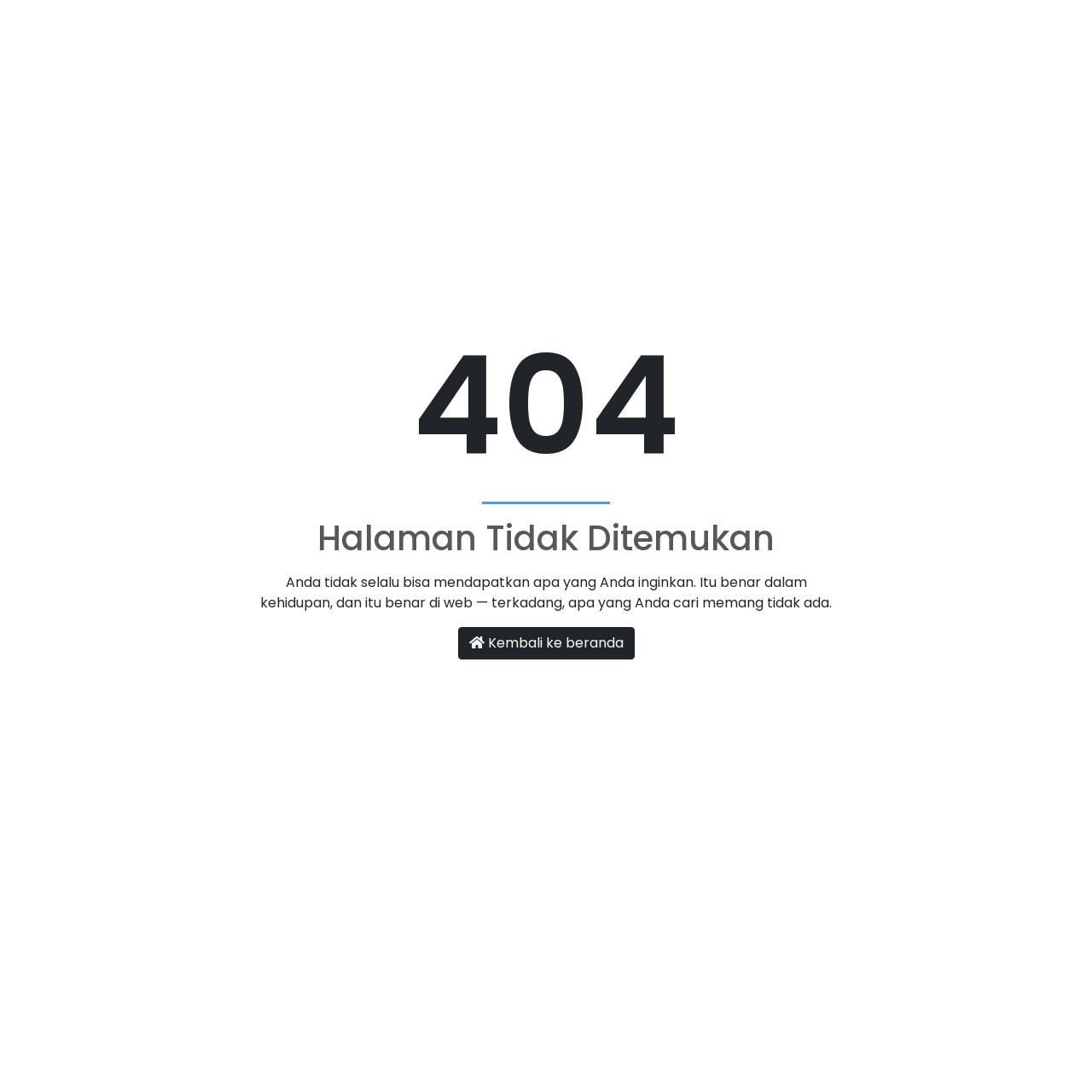Locate the UI element that matches the description Kembali ke beranda in the webpage screenshot. Return the bounding box coordinates in the format (top-left x, top-left y, bottom-right x, bottom-right y), with values ranging from 0 to 1.

[0.419, 0.574, 0.581, 0.604]